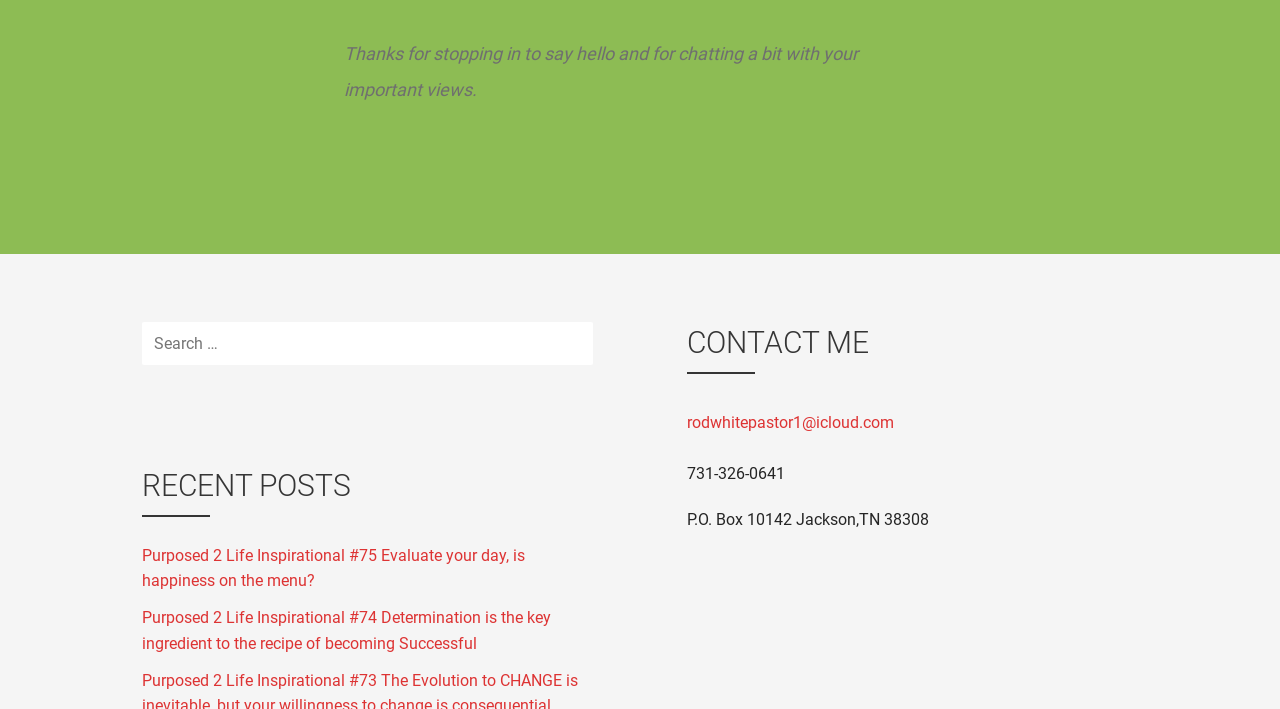Please provide a comprehensive response to the question below by analyzing the image: 
What is the purpose of the search box?

The search box is located under the 'Search for:' label, and it is likely used to search for specific posts or keywords within the website's content.